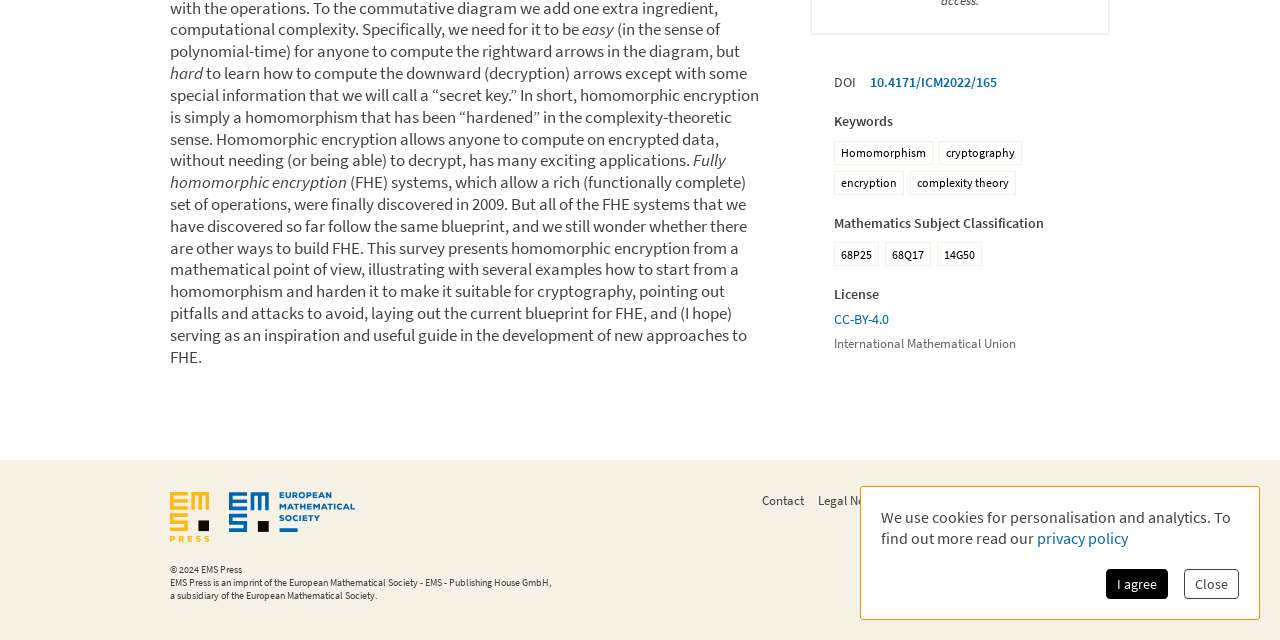Determine the bounding box coordinates for the UI element matching this description: "Close".

[0.925, 0.889, 0.968, 0.936]